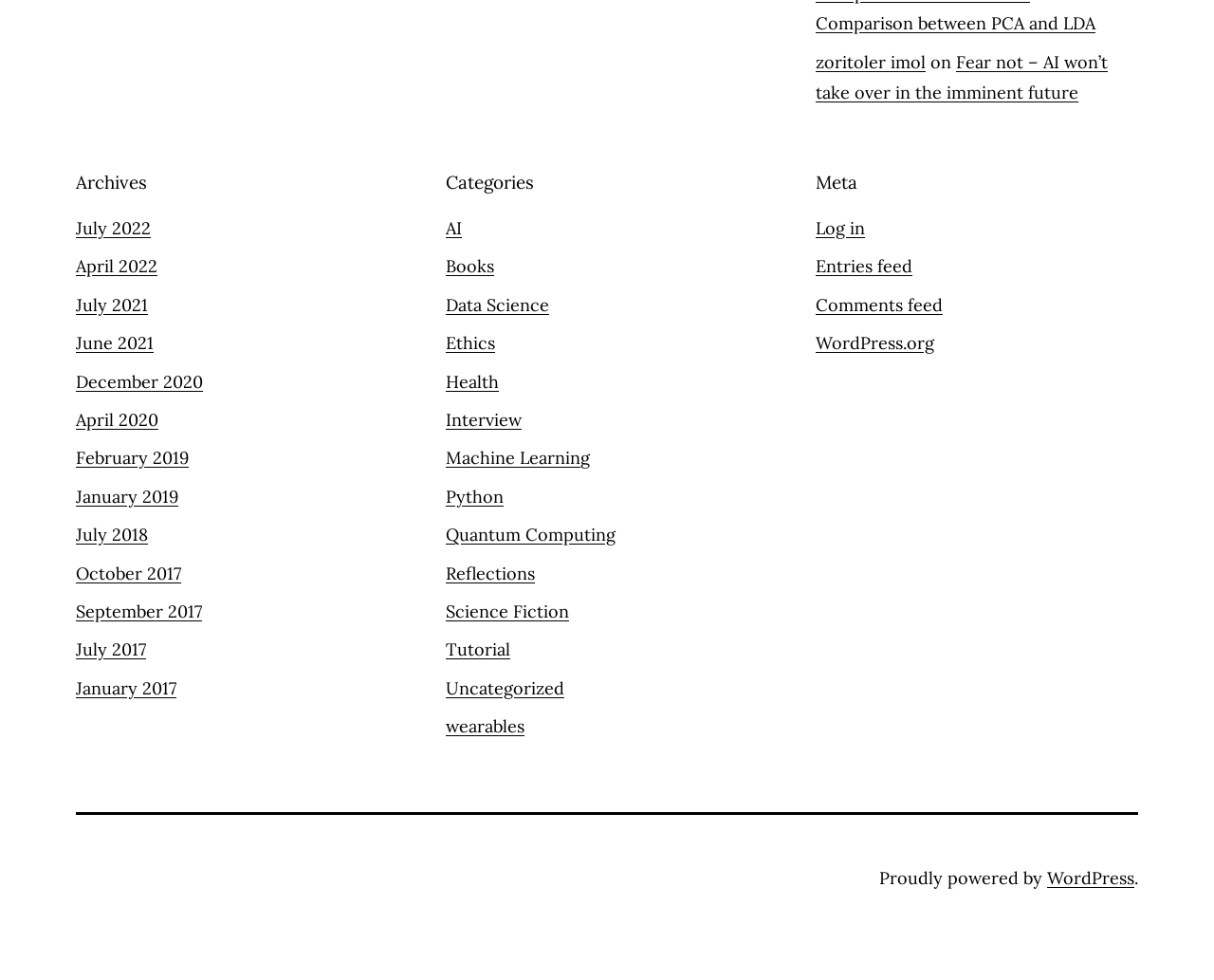Locate the bounding box coordinates of the area to click to fulfill this instruction: "View archives". The bounding box should be presented as four float numbers between 0 and 1, in the order [left, top, right, bottom].

[0.062, 0.173, 0.328, 0.198]